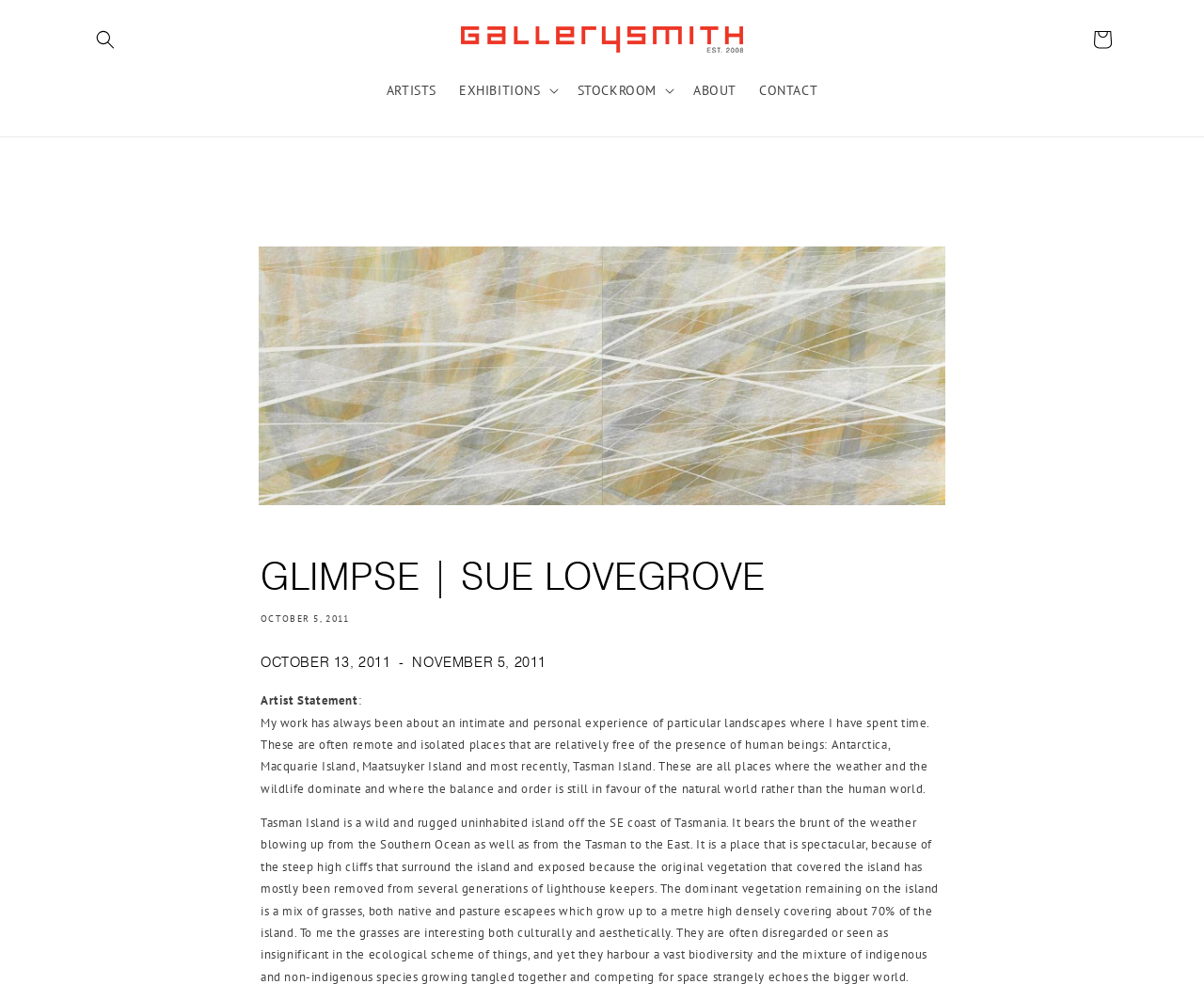Identify and provide the main heading of the webpage.

GLIMPSE | SUE LOVEGROVE